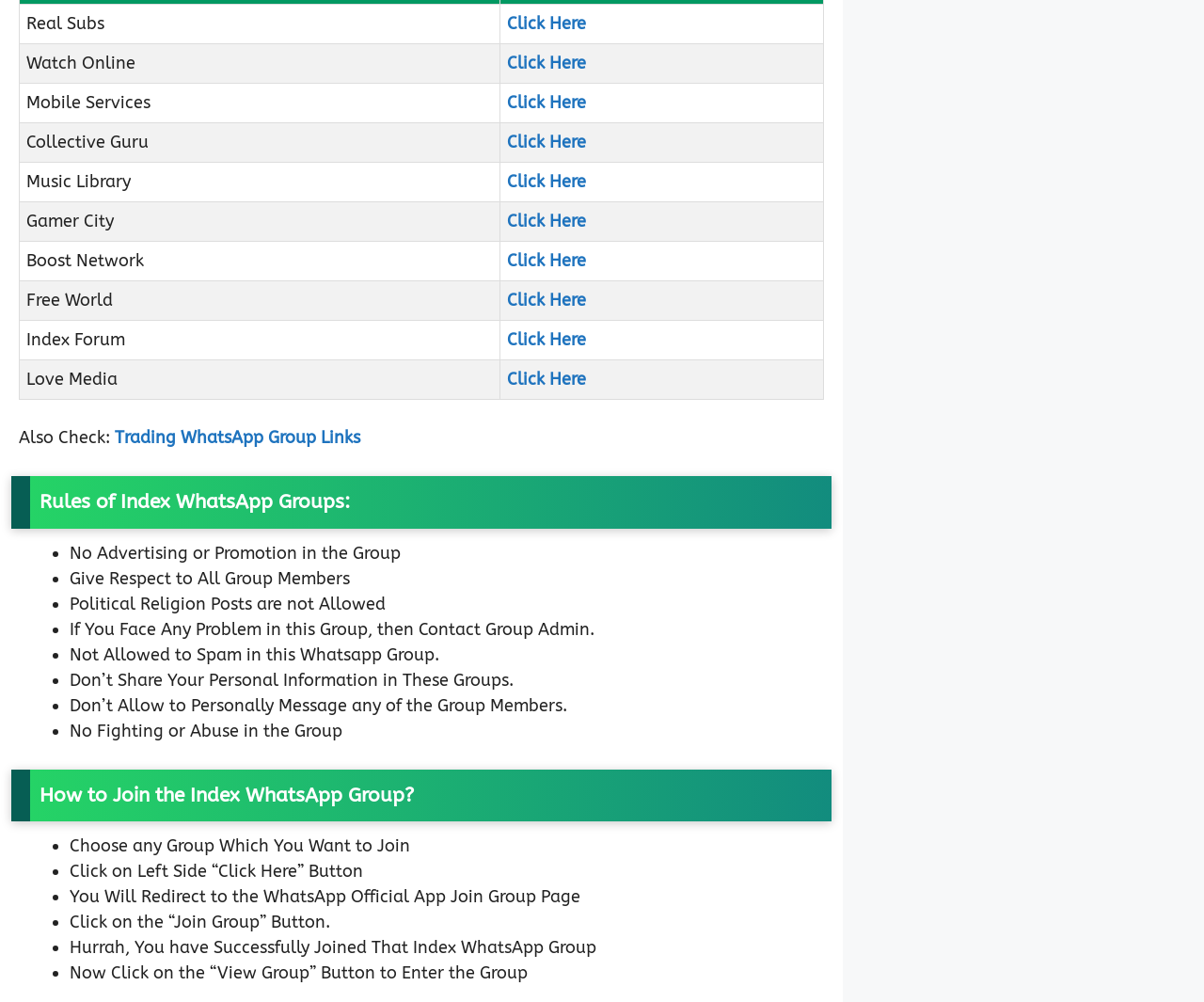Determine the bounding box coordinates for the clickable element to execute this instruction: "Click on Real Subs". Provide the coordinates as four float numbers between 0 and 1, i.e., [left, top, right, bottom].

[0.421, 0.013, 0.487, 0.034]